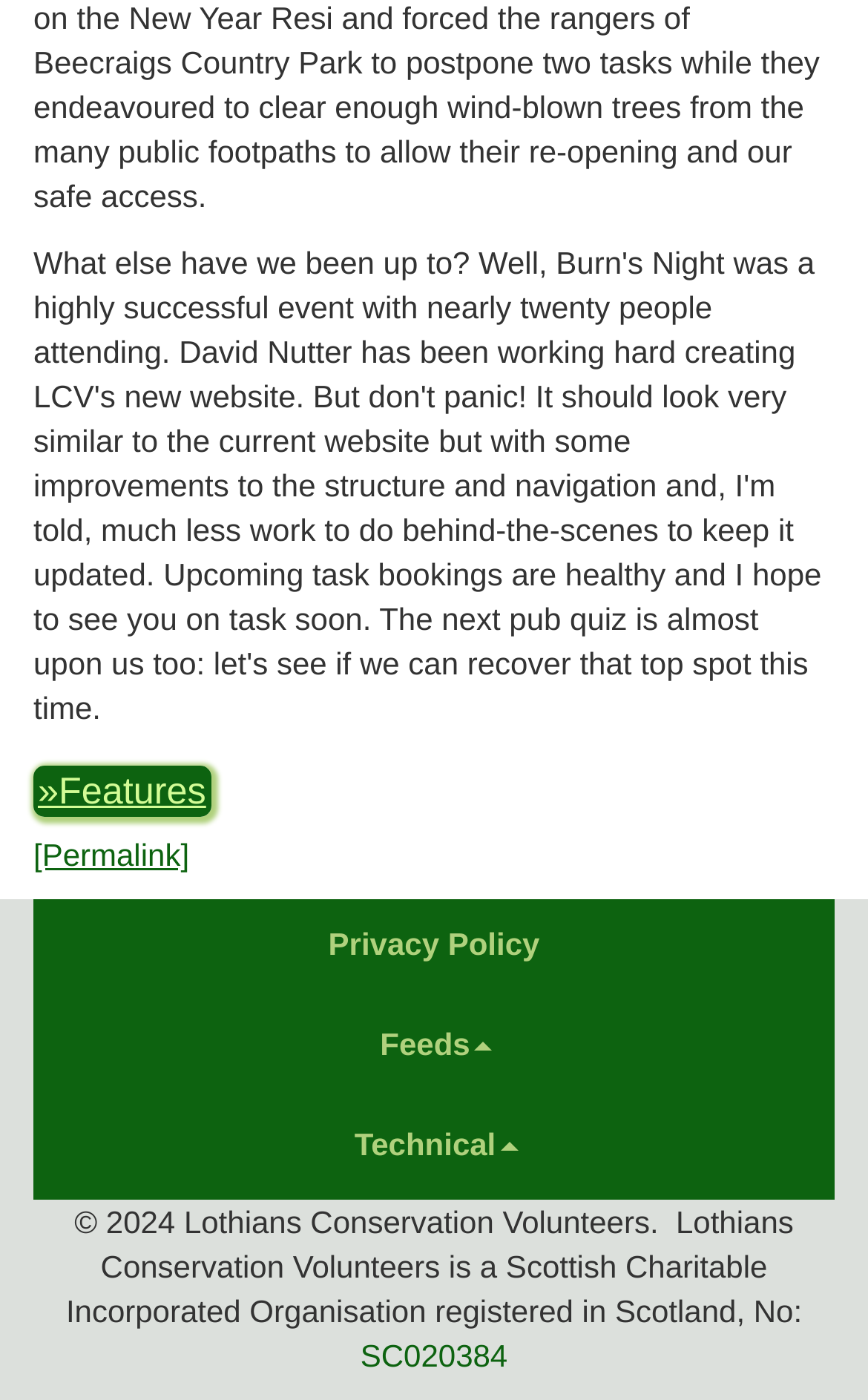What is the registration number of the organization?
Answer the question with detailed information derived from the image.

The registration number of the organization can be found in the link element at the bottom of the page, which states 'SC020384'.